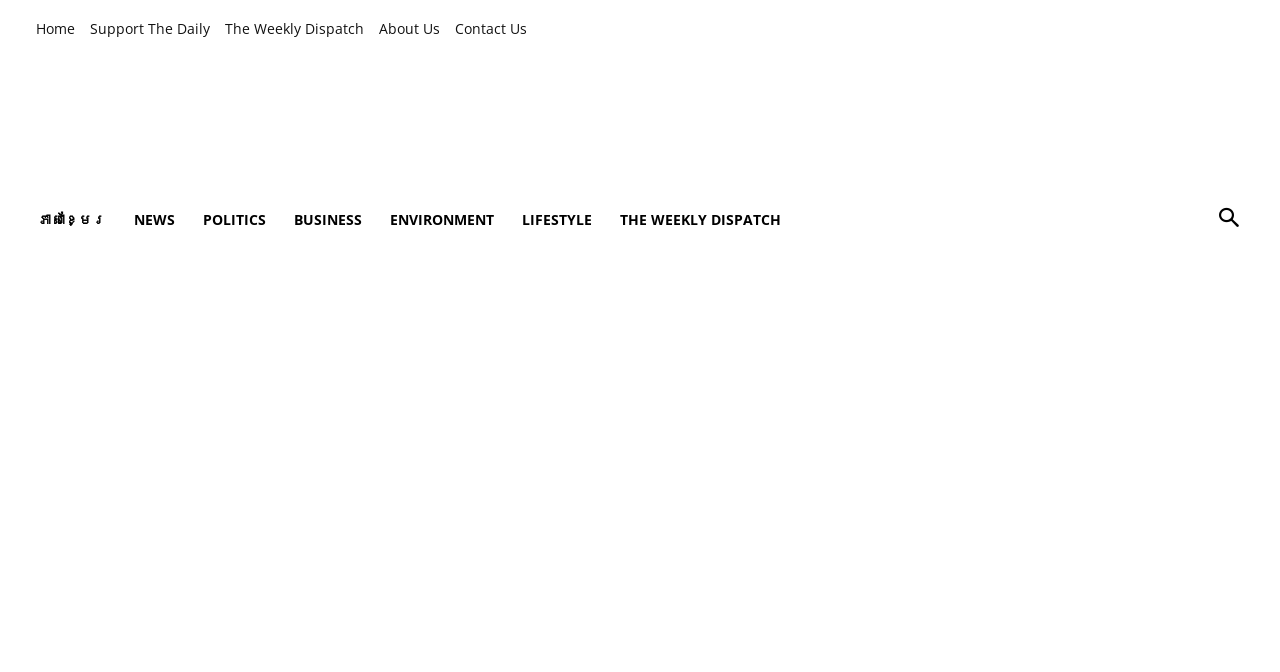Provide a one-word or one-phrase answer to the question:
What is the name of the newspaper?

The Cambodia Daily